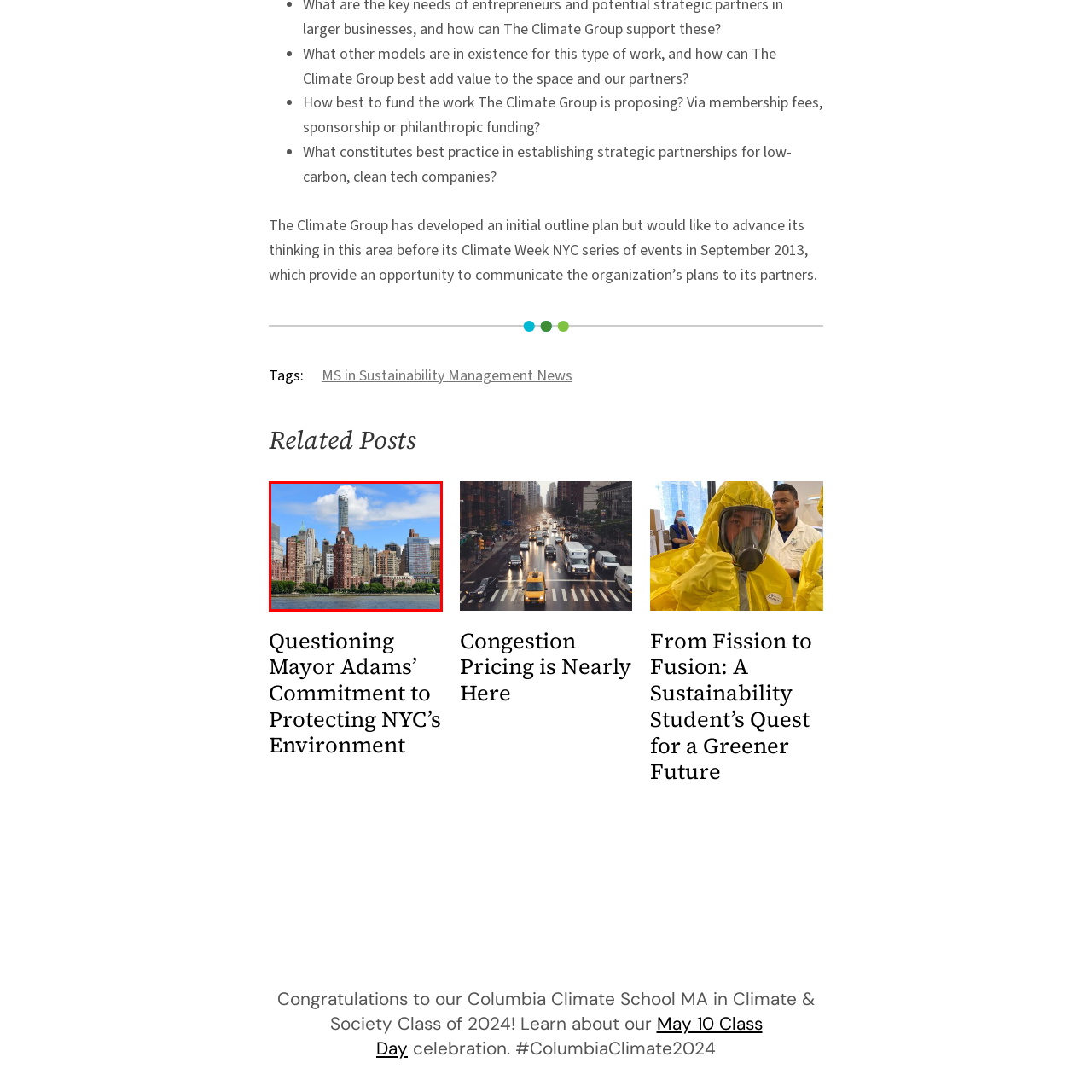Observe the content highlighted by the red box and supply a one-word or short phrase answer to the question: What is present along the waterfront in the foreground?

lush greenery